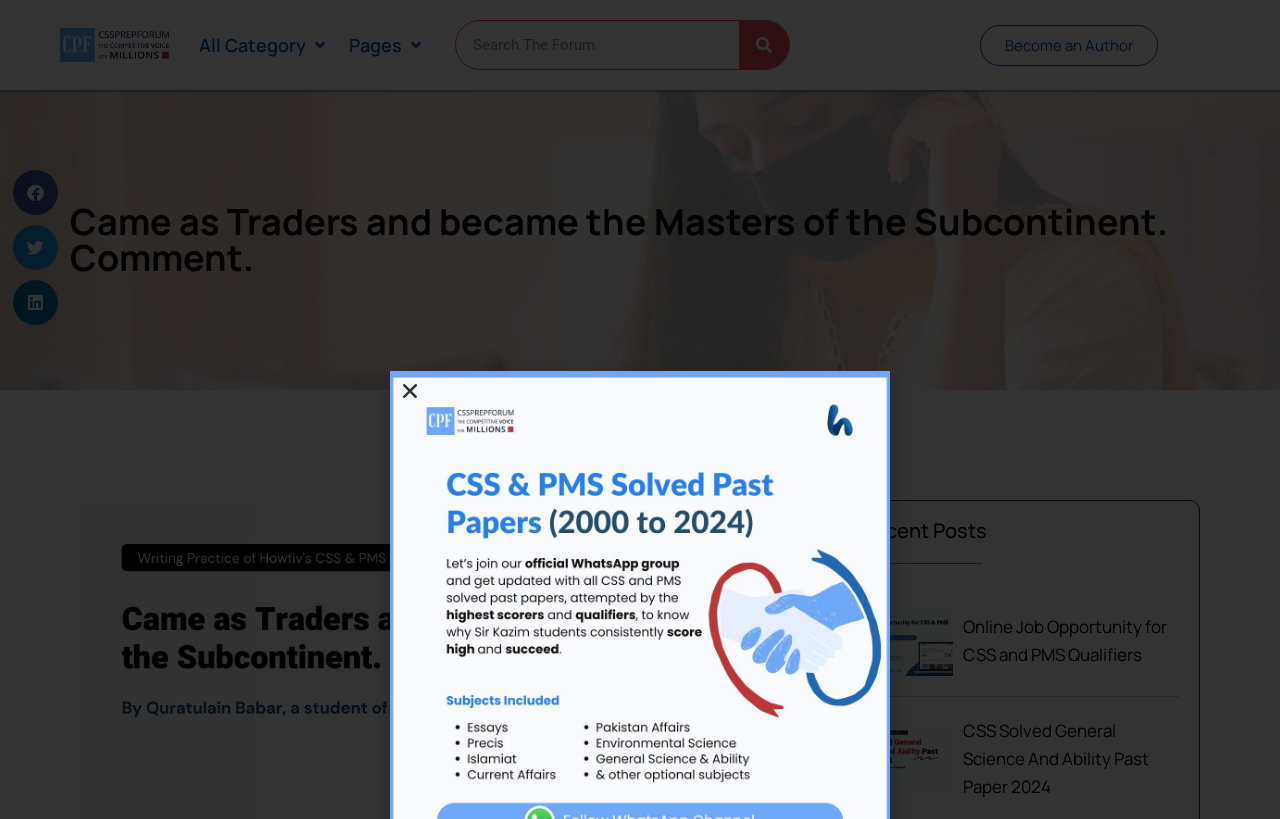Identify the bounding box coordinates of the region that should be clicked to execute the following instruction: "Read the article Came as Traders and became the Masters of the Subcontinent. Comment.".

[0.055, 0.241, 0.912, 0.344]